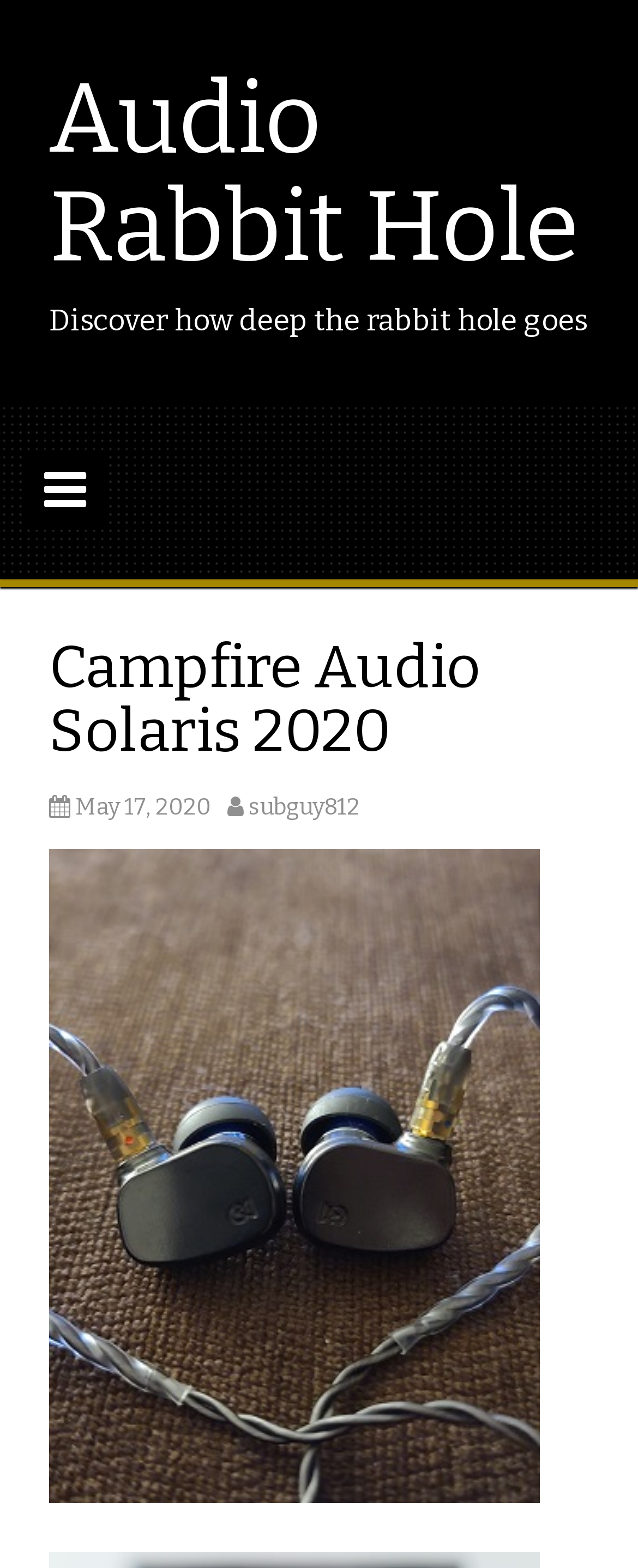Generate the text content of the main headline of the webpage.

Audio Rabbit Hole